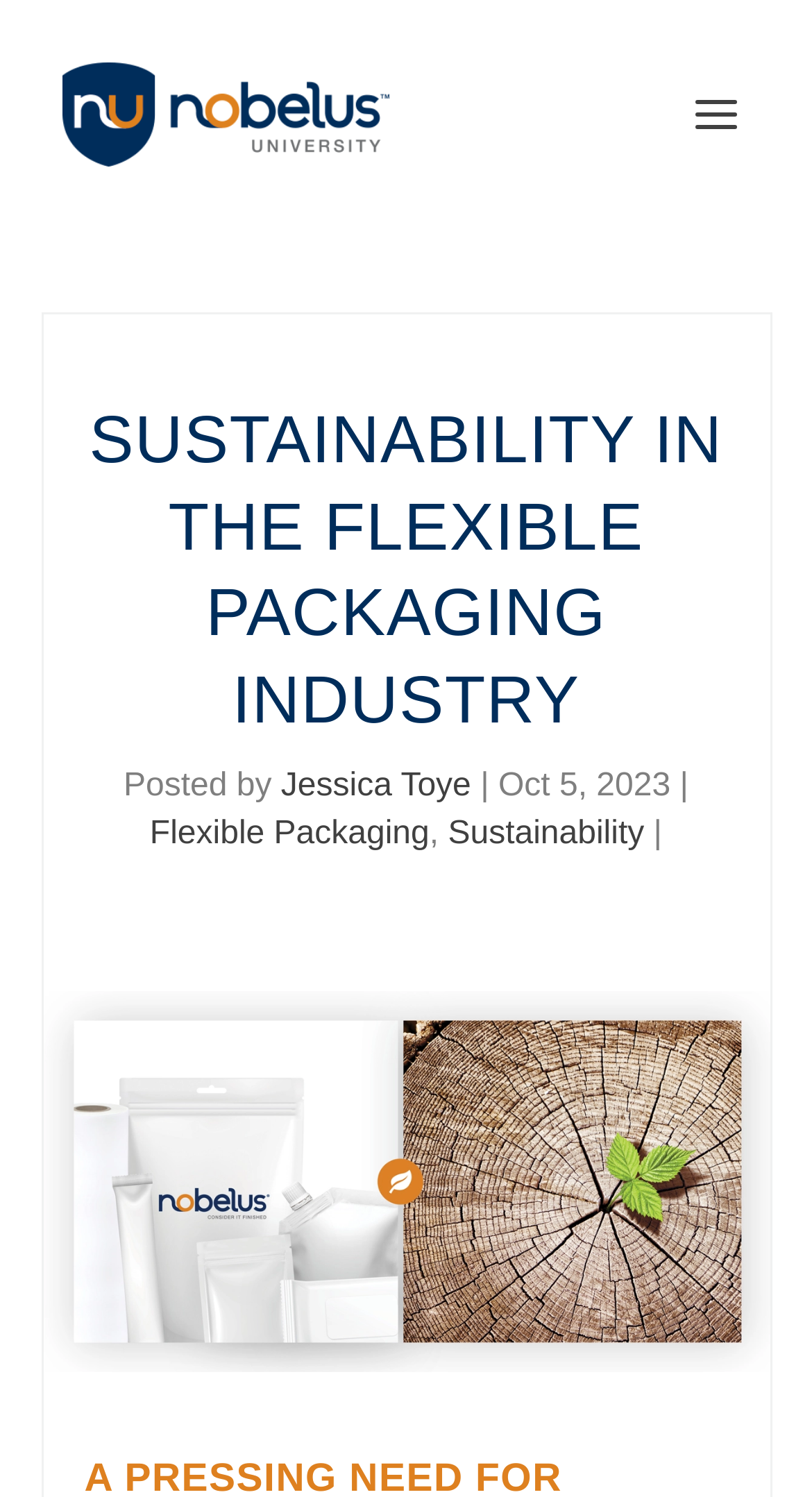Give a one-word or short phrase answer to the question: 
Who posted the article?

Jessica Toye